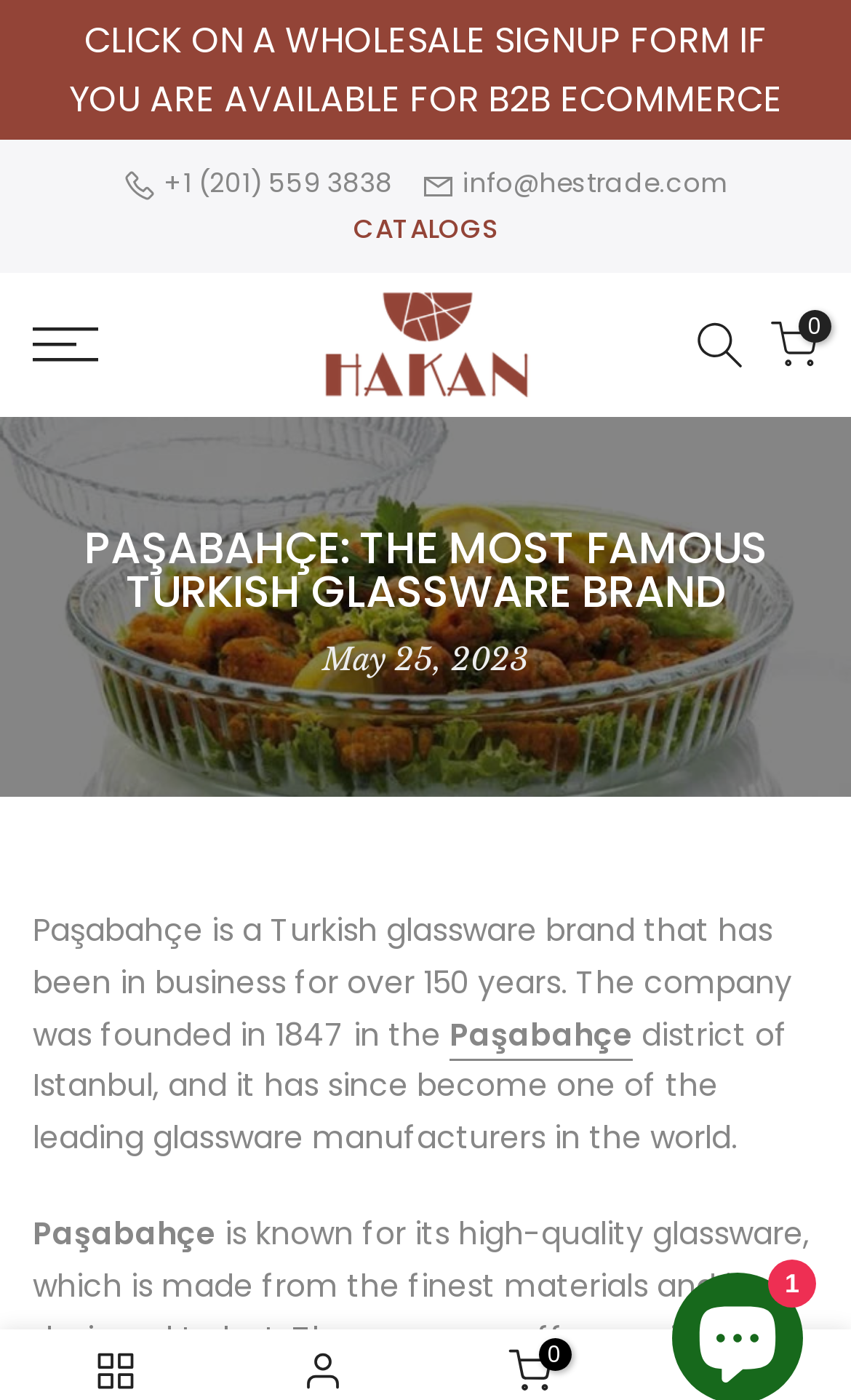What is the date of the blog post?
Utilize the image to construct a detailed and well-explained answer.

I found the date by looking at the time element that contains the StaticText 'May 25, 2023'. This suggests that it is the date of the blog post.